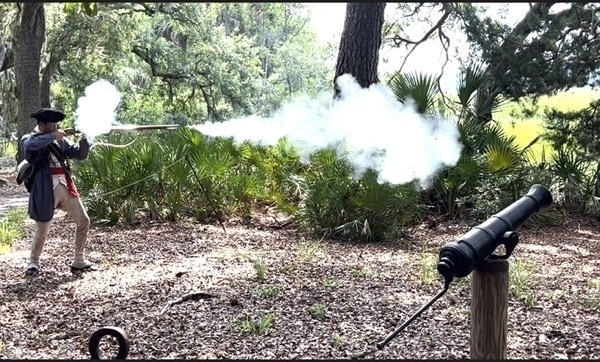What is being burned in the historical narrative?
Your answer should be a single word or phrase derived from the screenshot.

effigy